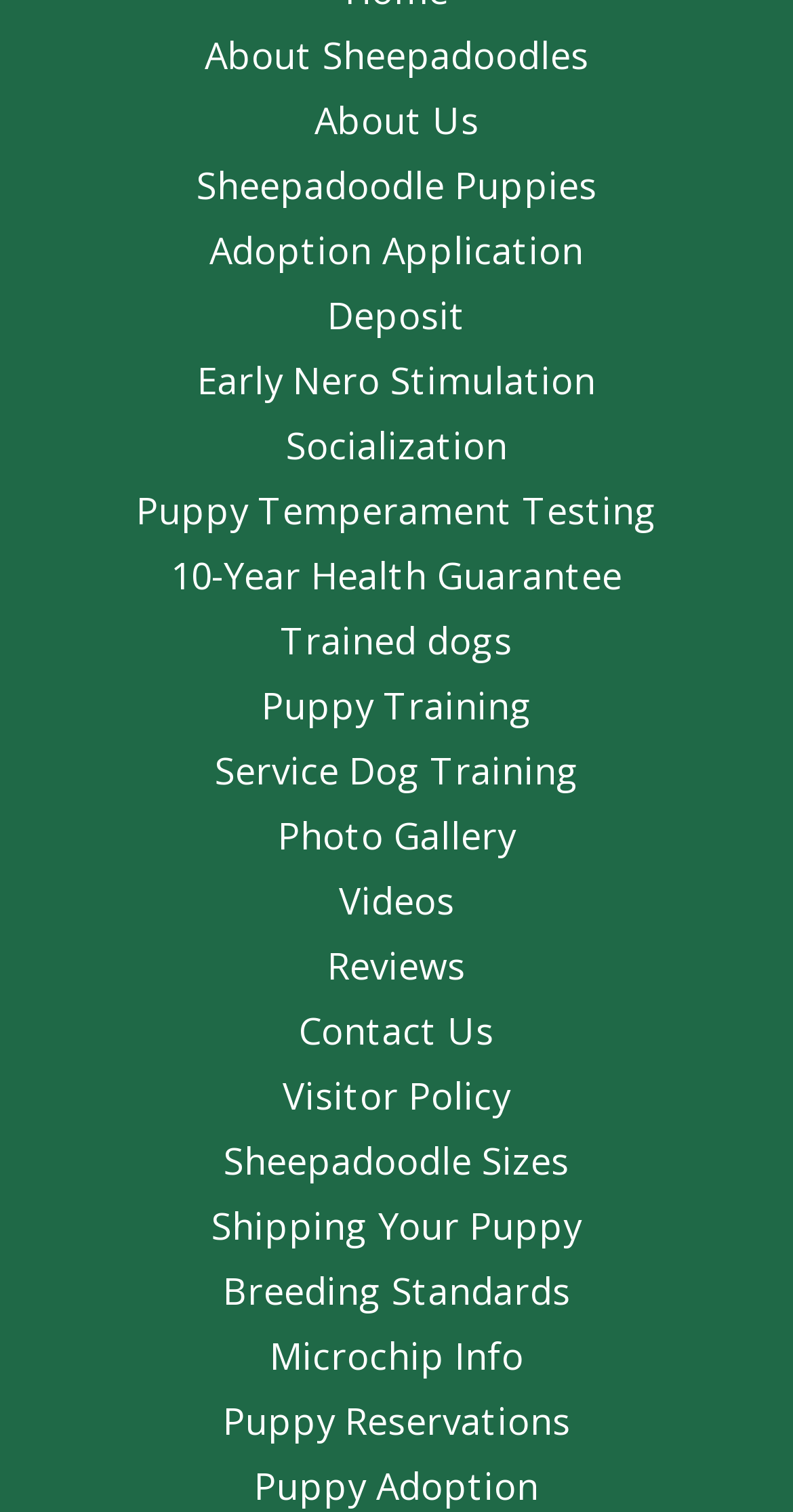Pinpoint the bounding box coordinates of the element that must be clicked to accomplish the following instruction: "View Sheepadoodle puppies". The coordinates should be in the format of four float numbers between 0 and 1, i.e., [left, top, right, bottom].

[0.227, 0.101, 0.773, 0.144]